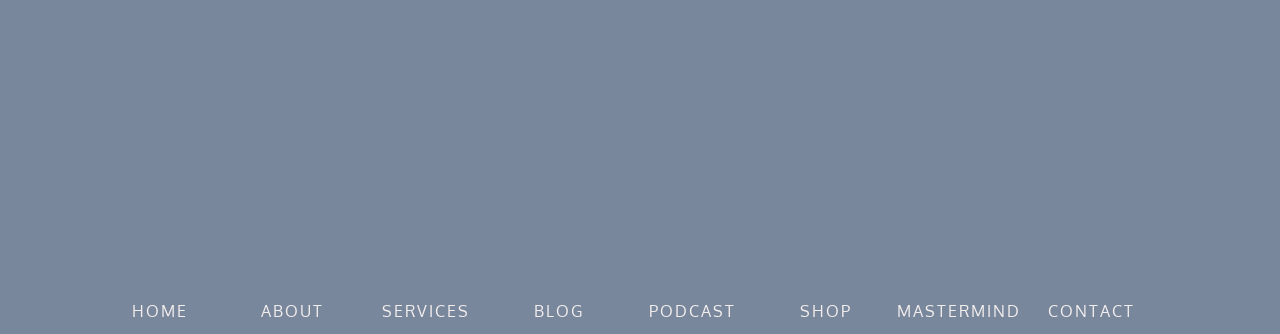Find the bounding box coordinates for the area that should be clicked to accomplish the instruction: "view services".

[0.281, 0.898, 0.384, 0.955]